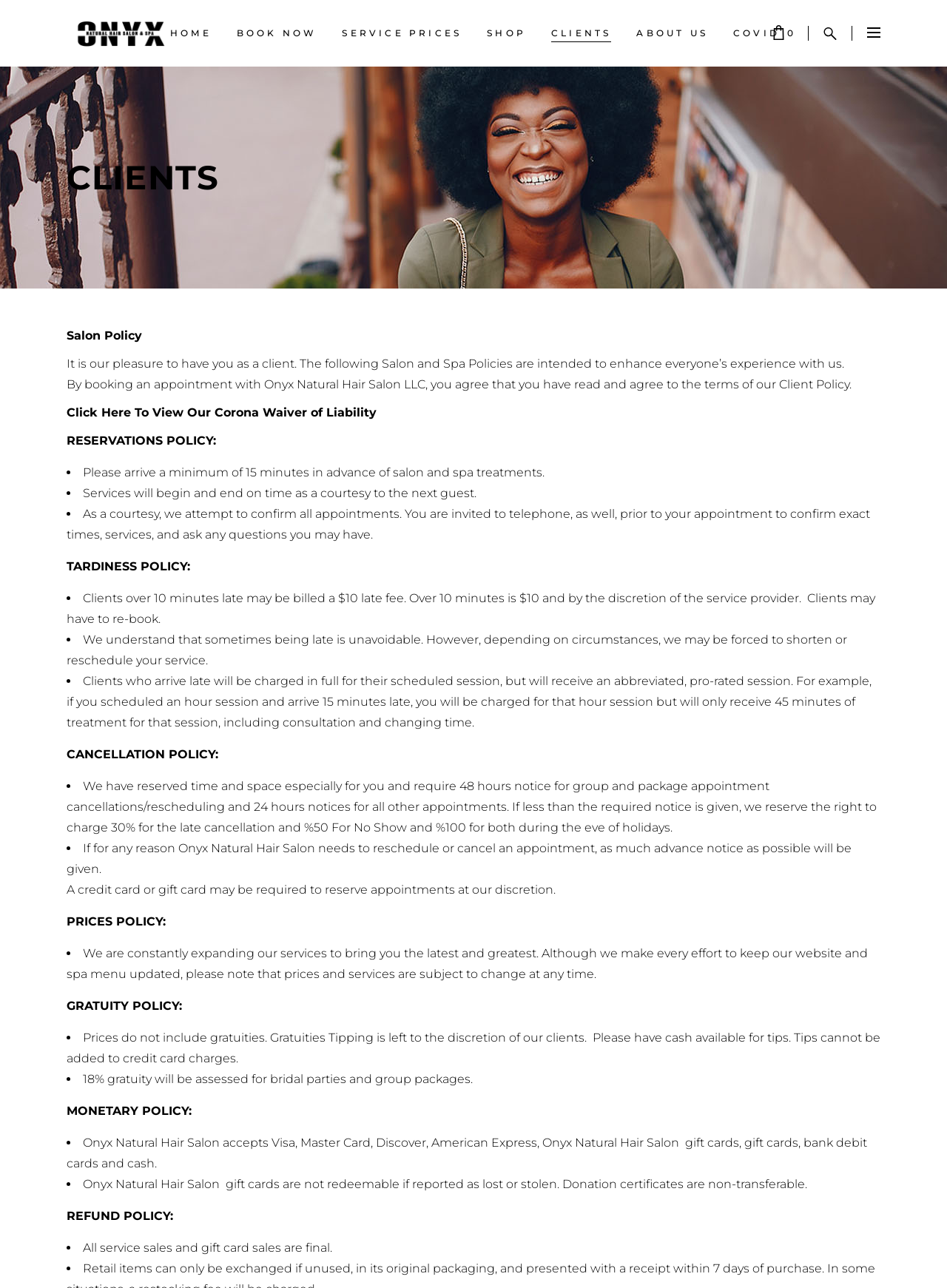What is the salon's refund policy?
Refer to the image and give a detailed answer to the question.

According to the refund policy on the webpage, all service sales and gift card sales are final, and no refunds are given.